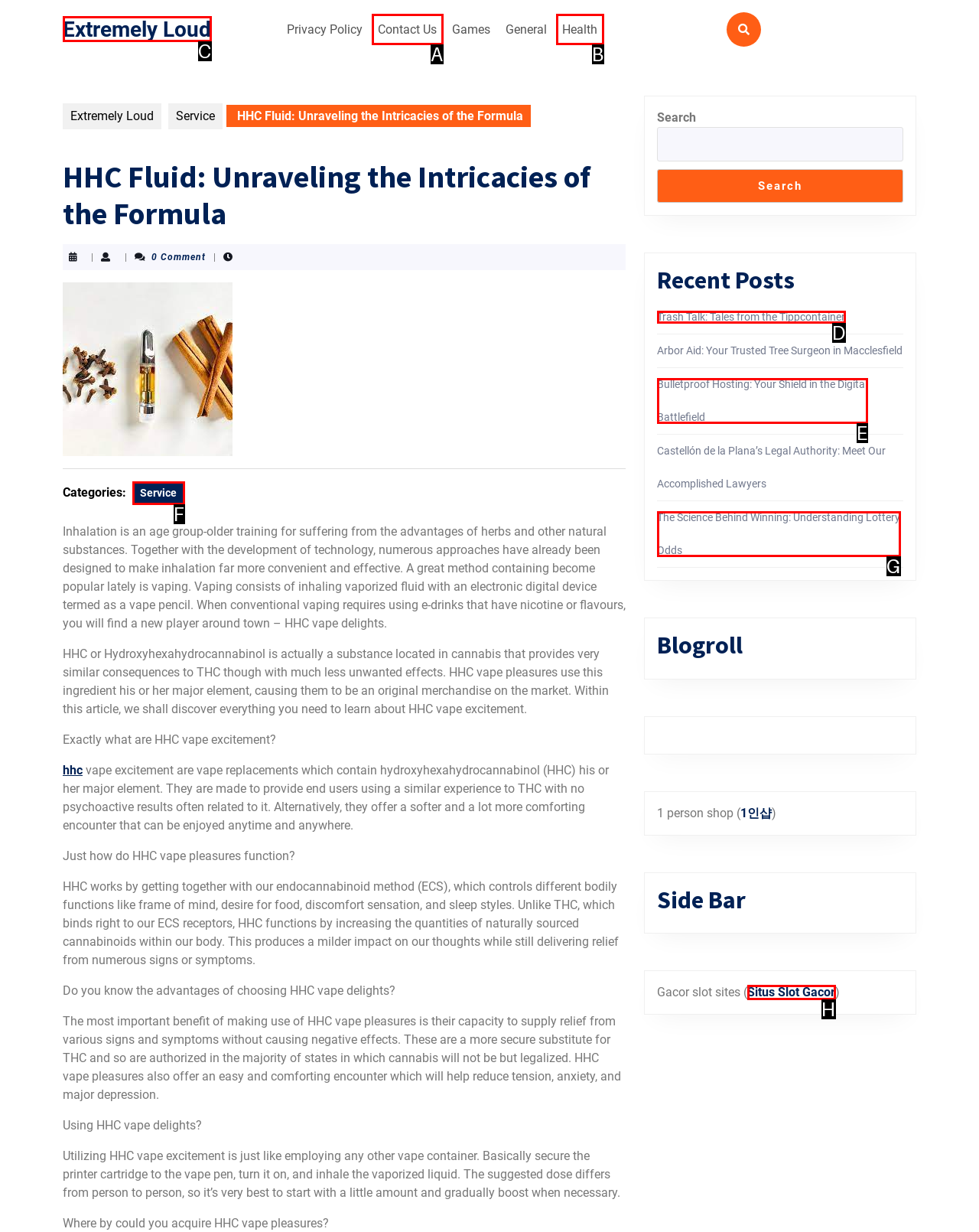Determine which UI element matches this description: Service
Reply with the appropriate option's letter.

F